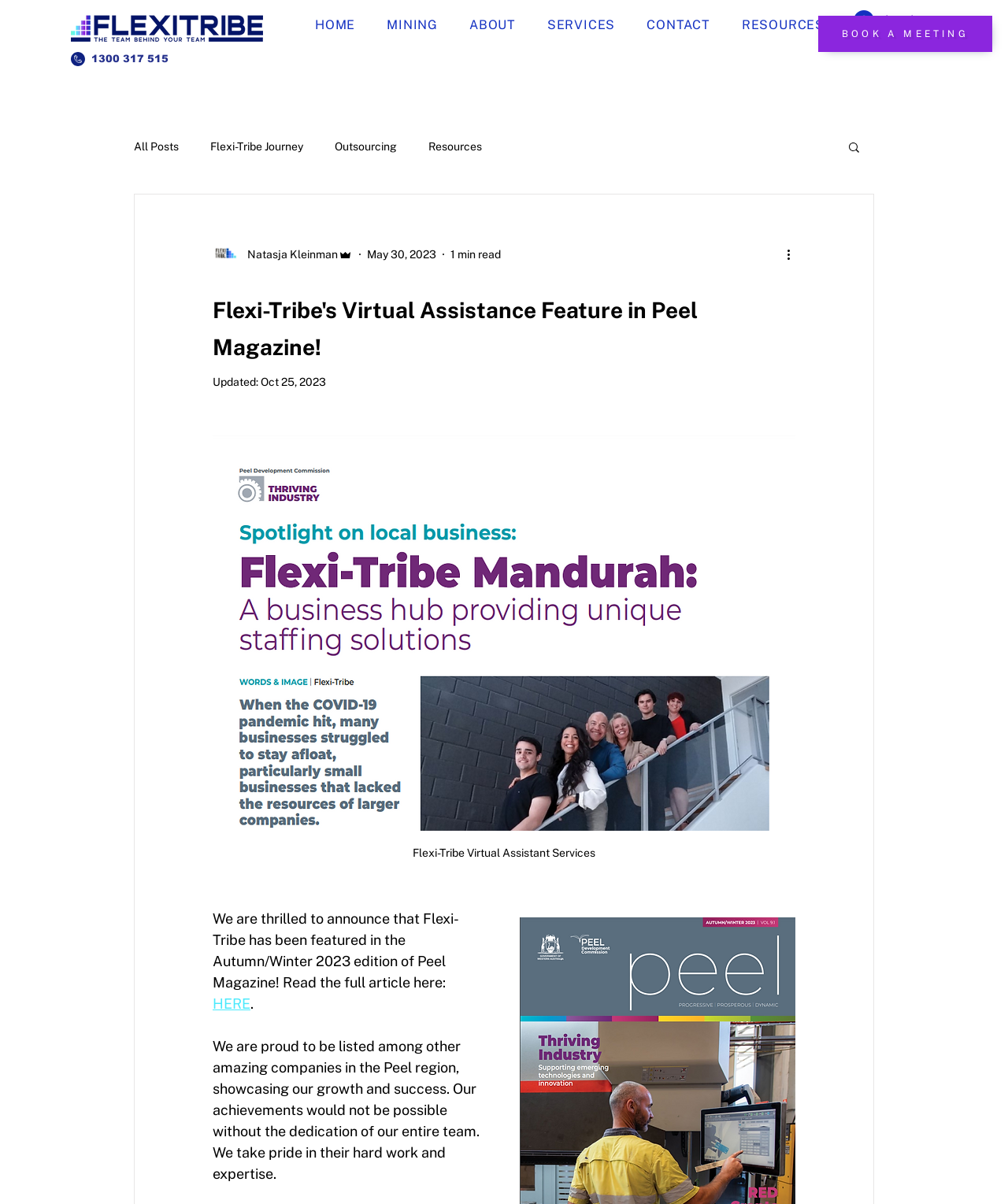Provide the text content of the webpage's main heading.

Flexi-Tribe's Virtual Assistance Feature in Peel Magazine!